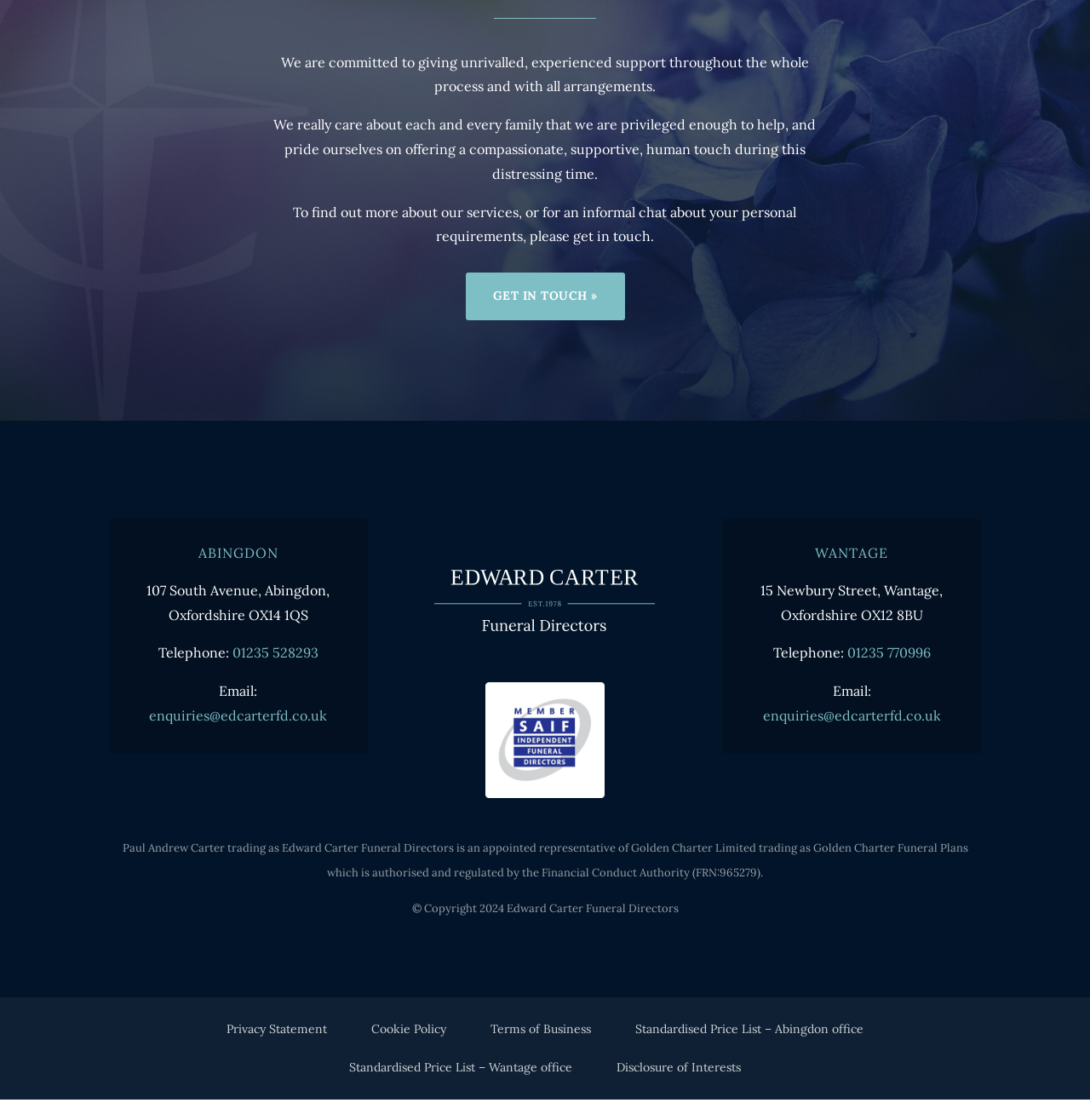Specify the bounding box coordinates of the element's area that should be clicked to execute the given instruction: "Call the Abingdon office". The coordinates should be four float numbers between 0 and 1, i.e., [left, top, right, bottom].

[0.213, 0.593, 0.292, 0.609]